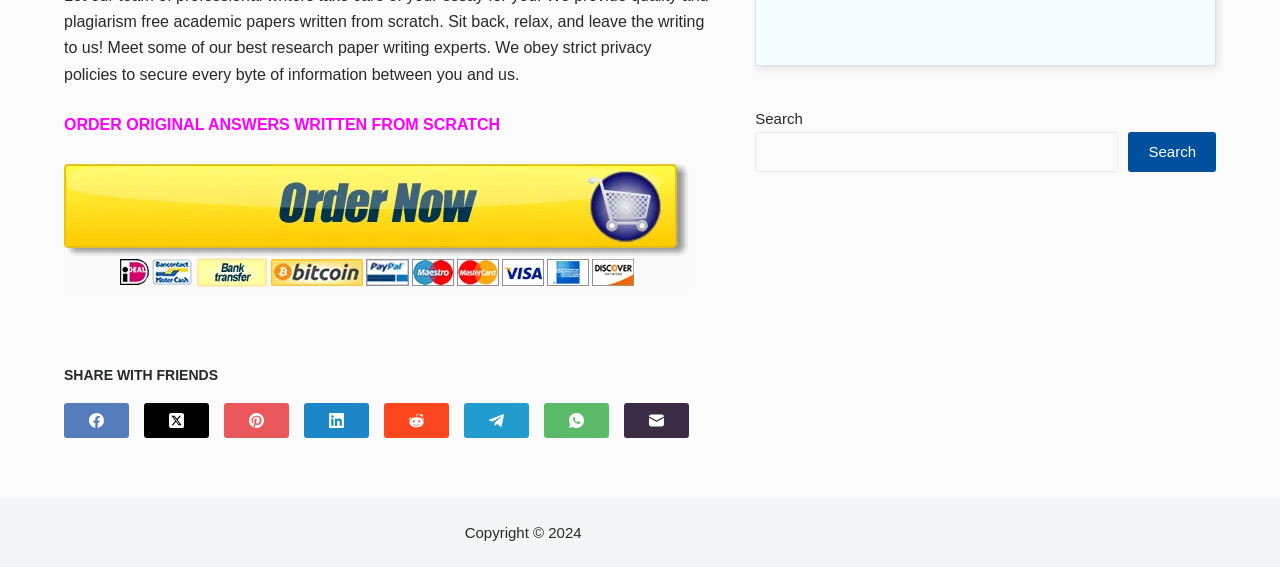Pinpoint the bounding box coordinates for the area that should be clicked to perform the following instruction: "search for something".

[0.59, 0.233, 0.874, 0.304]